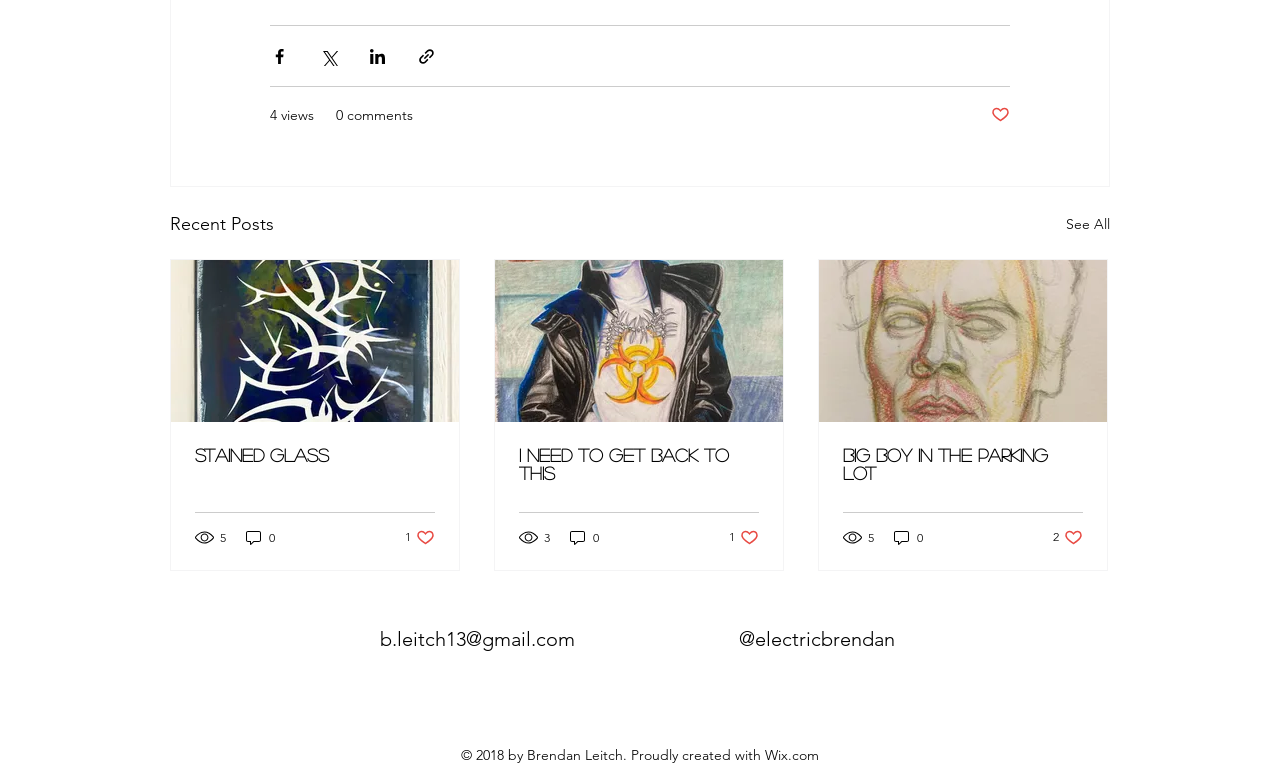Determine the bounding box of the UI element mentioned here: "parent_node: Stained glass". The coordinates must be in the format [left, top, right, bottom] with values ranging from 0 to 1.

[0.134, 0.34, 0.359, 0.552]